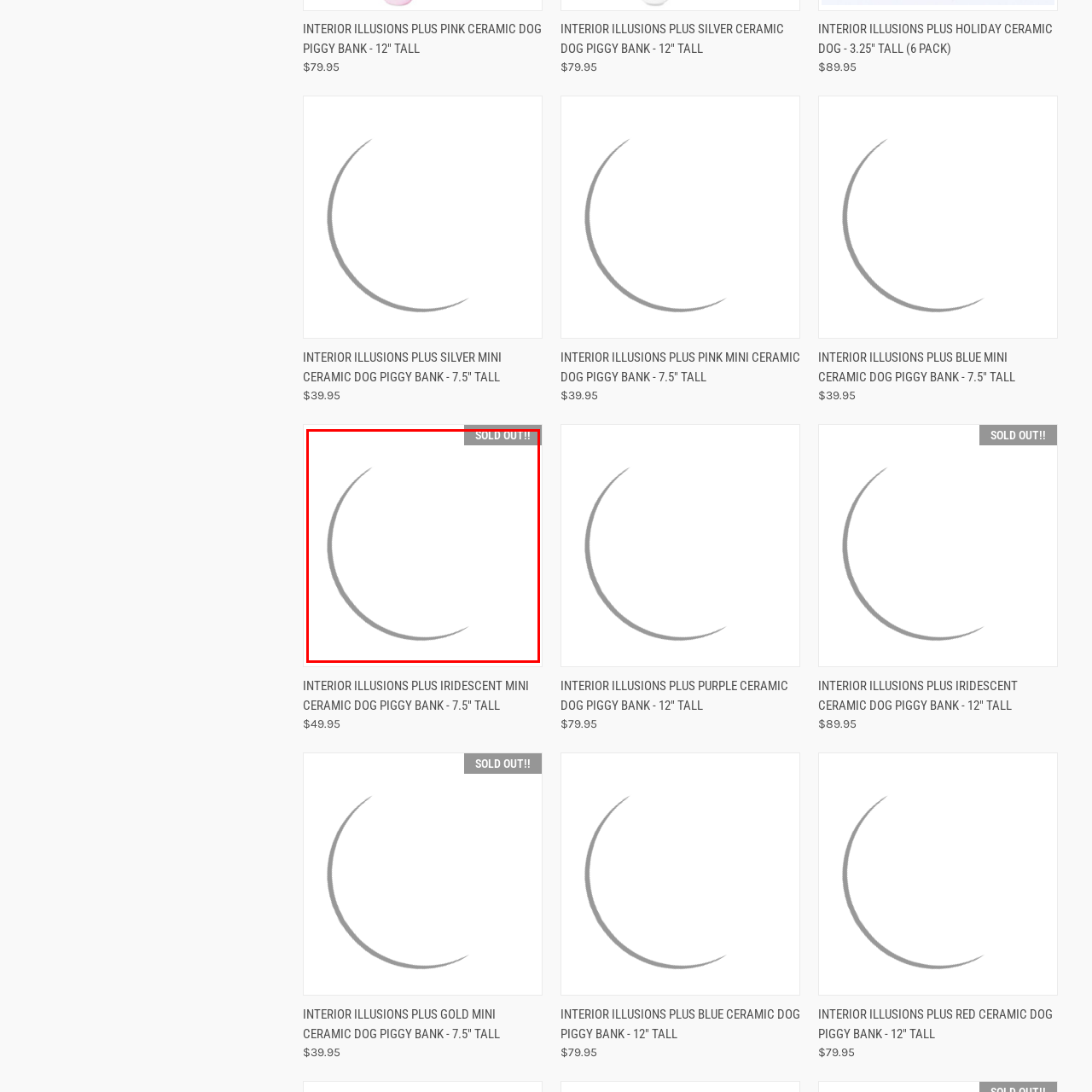Carefully analyze the image within the red boundary and describe it extensively.

The image features the "Interior Illusions Plus Iridescent Mini Ceramic Dog Piggy Bank," which stands at 7.5 inches tall and is priced at $49.95. Prominently displayed in the corner of the image is a "SOLD OUT!!" notification, indicating that this item is currently unavailable for purchase. The piggy bank is designed with an iridescent finish, adding a charming touch to the ceramic sculpture, making it an attractive decor piece or a delightful gift for dog lovers.